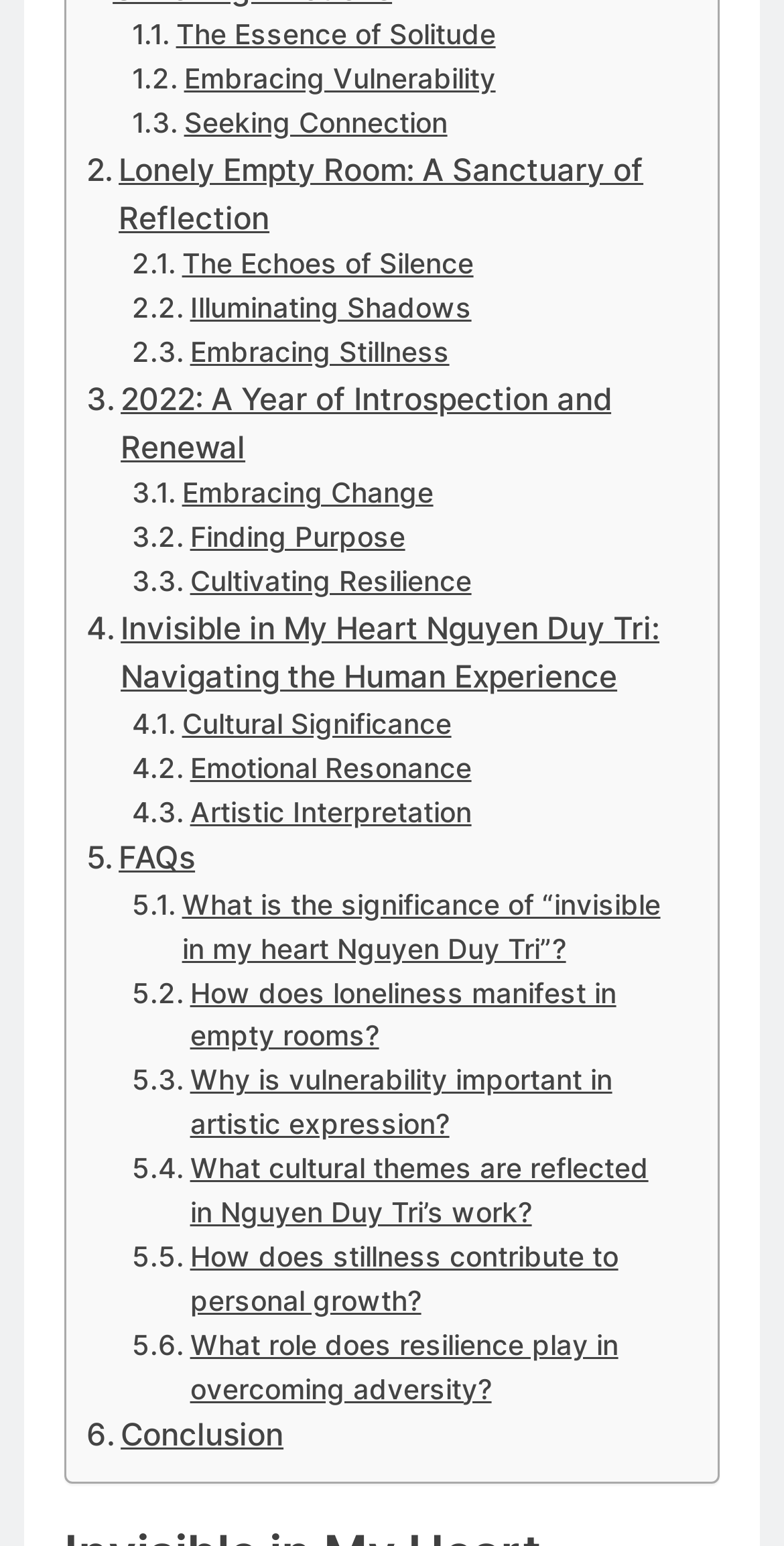How many links have a question as their text? Based on the screenshot, please respond with a single word or phrase.

7